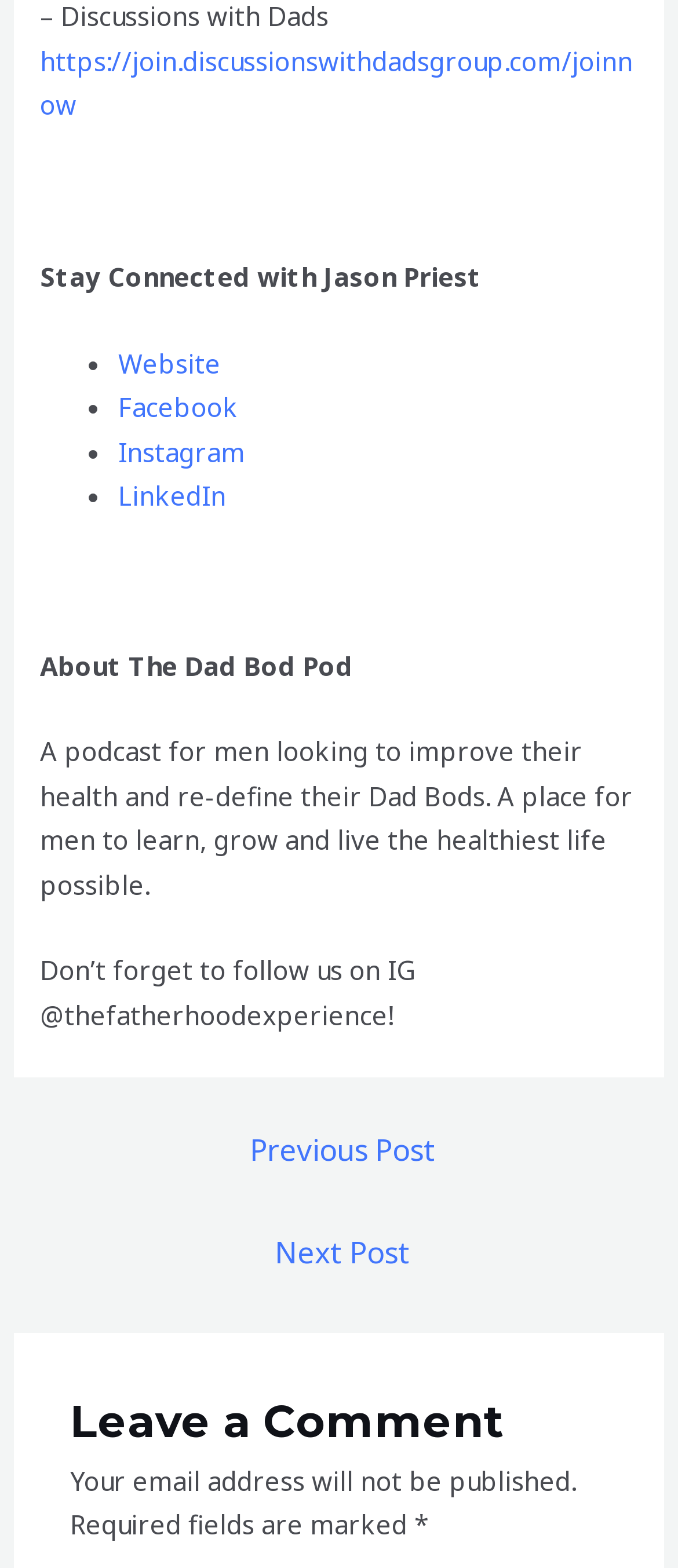Locate the bounding box coordinates of the item that should be clicked to fulfill the instruction: "Click on Facebook".

[0.175, 0.179, 0.352, 0.201]